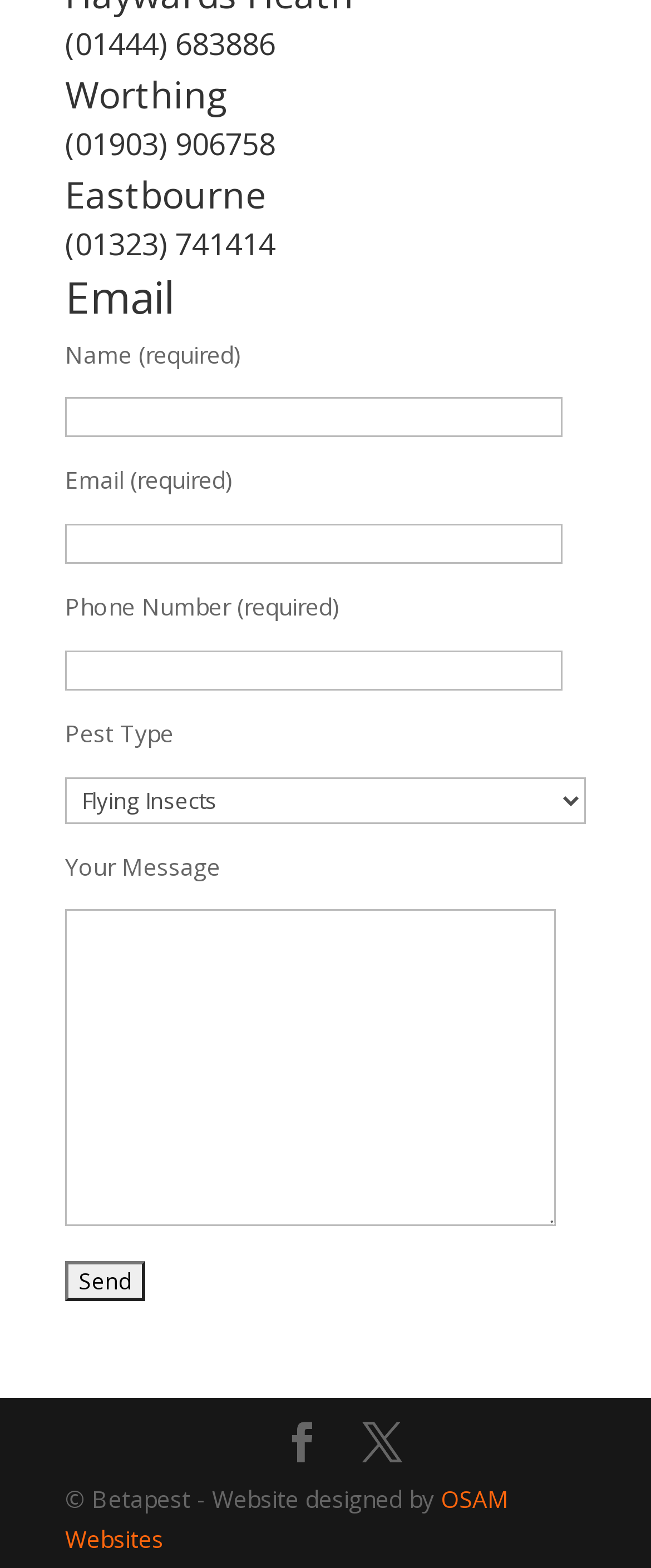What is the function of the 'Send' button?
Please respond to the question with a detailed and thorough explanation.

The 'Send' button is likely the submission button for the contact form. When clicked, it will send the user's input information to the website owner, allowing them to receive and respond to user inquiries or messages.